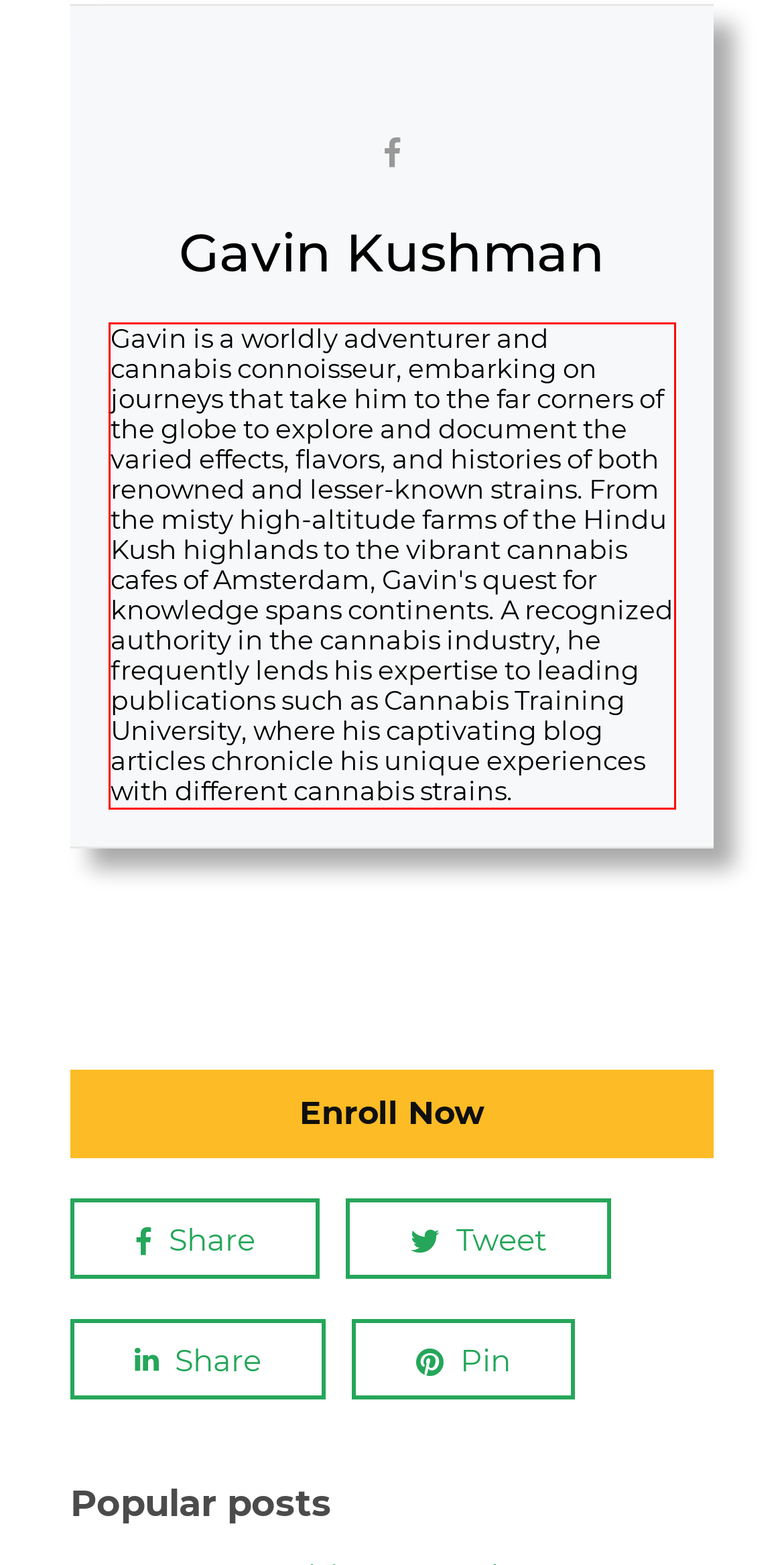Using the provided screenshot of a webpage, recognize and generate the text found within the red rectangle bounding box.

Gavin is a worldly adventurer and cannabis connoisseur, embarking on journeys that take him to the far corners of the globe to explore and document the varied effects, flavors, and histories of both renowned and lesser-known strains. From the misty high-altitude farms of the Hindu Kush highlands to the vibrant cannabis cafes of Amsterdam, Gavin's quest for knowledge spans continents. A recognized authority in the cannabis industry, he frequently lends his expertise to leading publications such as Cannabis Training University, where his captivating blog articles chronicle his unique experiences with different cannabis strains.